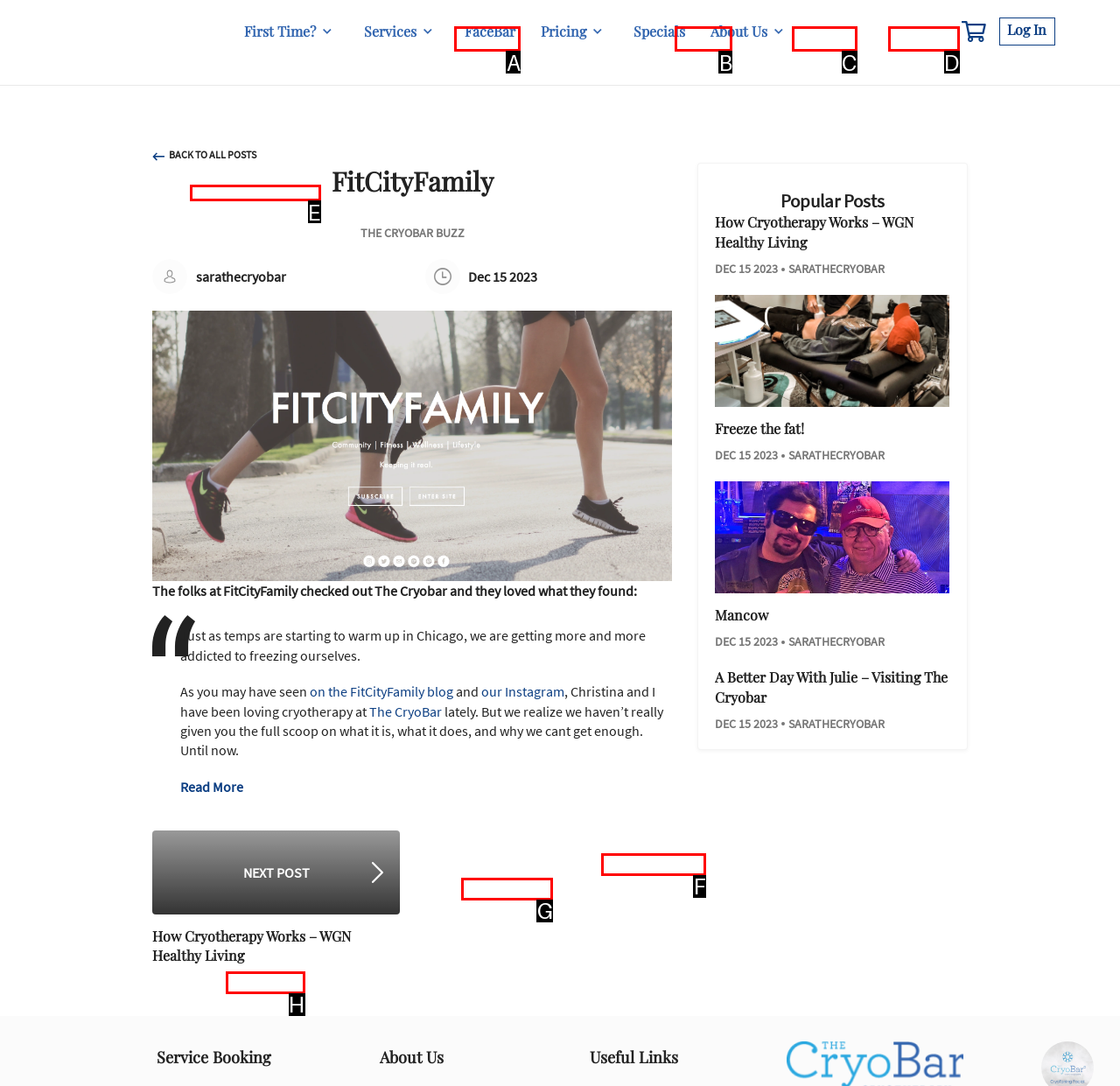Identify the HTML element that should be clicked to accomplish the task: Read more about FitCityFamily's experience
Provide the option's letter from the given choices.

H